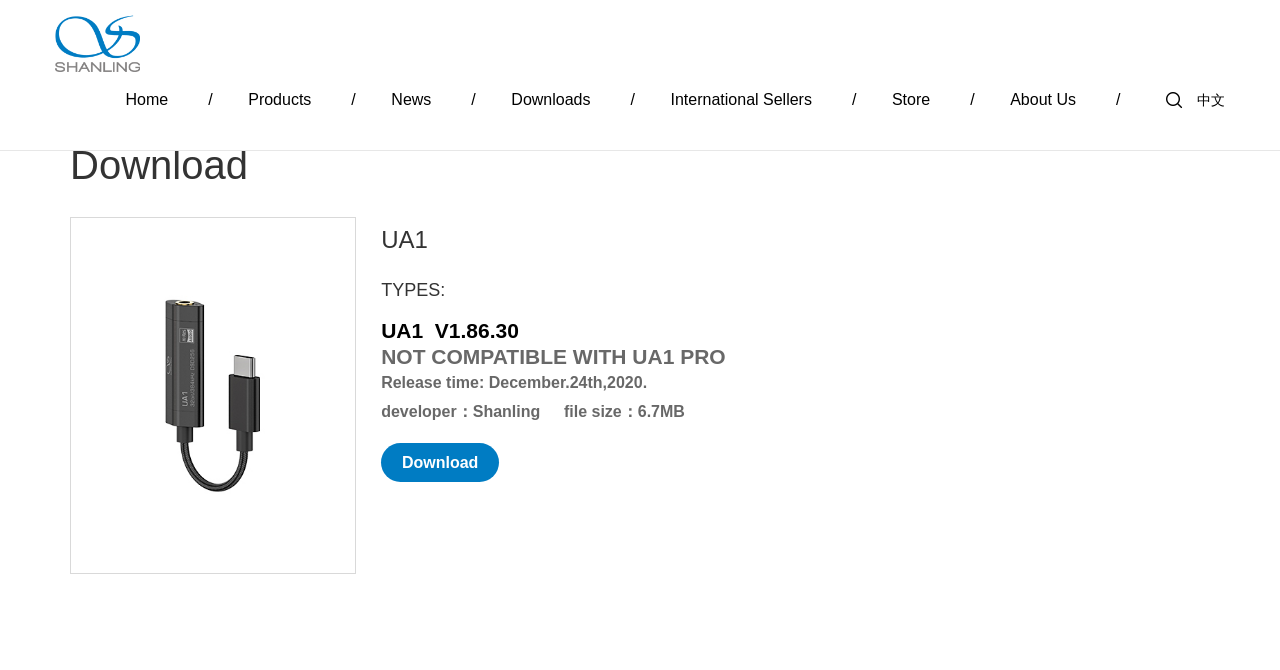Offer a meticulous caption that includes all visible features of the webpage.

This webpage is about Shenzhen Shanling Digital Techno, a company that specializes in digital technology products. At the top left corner, there is a logo image and a link with the company name. Below the logo, there is a navigation menu with seven links: Home, Products, News, Downloads, International Sellers, Store, and About Us. These links are aligned horizontally and take up the top section of the page.

On the top right corner, there is a language selection link for Chinese. Below the navigation menu, there are four links: Earphones, Other Products, Bluetooth, and Portable Players, which are likely product categories.

The main content of the page is divided into two sections. On the left side, there is a section with a heading "Download" and an image below it. On the right side, there is a section with a heading "UA1" and several lines of text describing a software version, its release time, developer, and file size. There is also a "Download" link at the bottom of this section.

Overall, the webpage appears to be a product information page or a download page for a specific software or product related to Shenzhen Shanling Digital Techno.